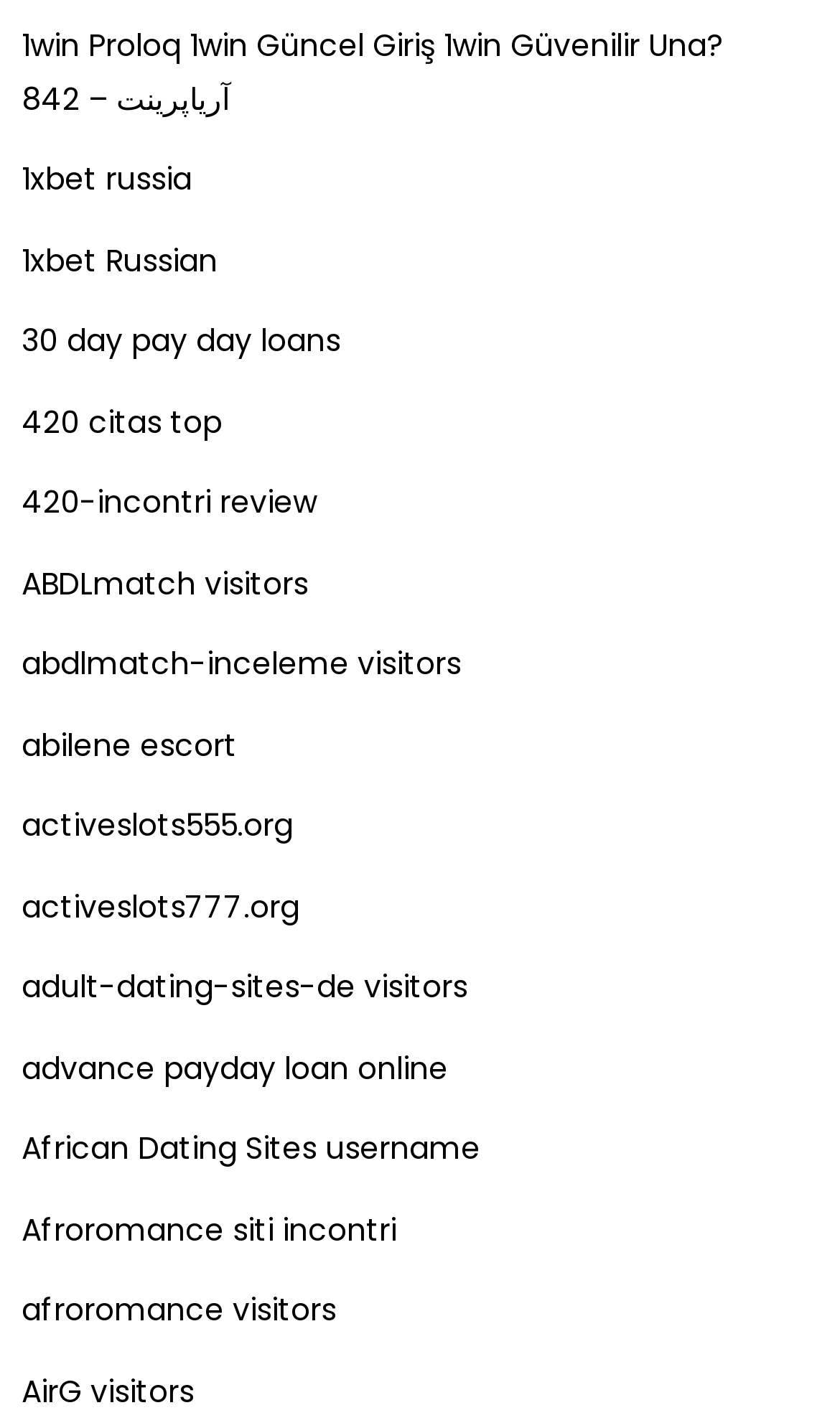Answer the following in one word or a short phrase: 
What is the topic of the link with the text '420 citas top'?

Dating